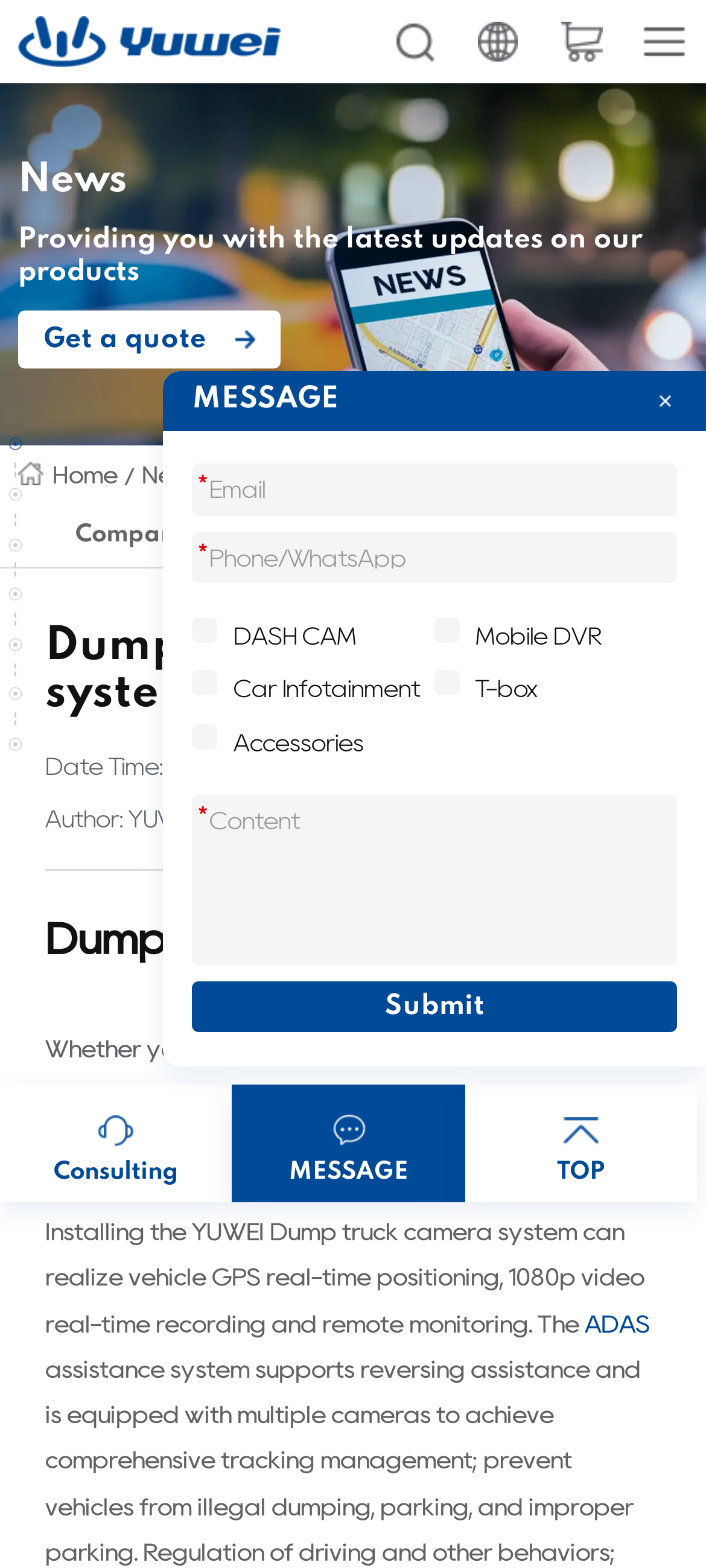Create a detailed narrative describing the layout and content of the webpage.

This webpage is about the YUWEI Dump truck camera system, a product that provides vehicle GPS real-time positioning, 1080p video real-time recording, and remote monitoring. At the top left corner, there is a link to "Fleet dash cameras" accompanied by an image. On the top right corner, there is a link to "cart" and an image of a fleet management dashcam.

Below the top section, there is a news section with a heading "News" and a brief description "Providing you with the latest updates on our products". This section also contains links to "Get a quote", "Home", "News", "Blogs", and other categories.

The main content of the webpage is divided into two columns. The left column contains a heading "Dump truck camera system" and several paragraphs of text describing the product's features and benefits. The text explains how the system can help fleet managers and service providers achieve win-win cooperation, and how it can prevent vehicles from illegal dumping, parking, and improper parking.

The right column contains several sections, including a section with links to "Company News", "Industry News", "Blogs", and "Articles". Below this section, there is a section with a heading "Dump truck camera system" and several subheadings, including "Difficulties in the management of Dump trucks", "YUWEI Dump truck camera system configuration diagram", and "Dump truck camera system function".

Further down the page, there are several images of dash cameras and a section with a heading "Consulting" and a button labeled "MESSAGE". There is also a section with checkboxes for selecting different products, including "DASH CAM", "Mobile DVR", "Car Infotainment", "T-box", and "Accessories". Below this section, there is a textbox for entering email and phone/WhatsApp information, and a submit button.

Overall, the webpage provides detailed information about the YUWEI Dump truck camera system and its features, as well as resources for fleet managers and service providers.